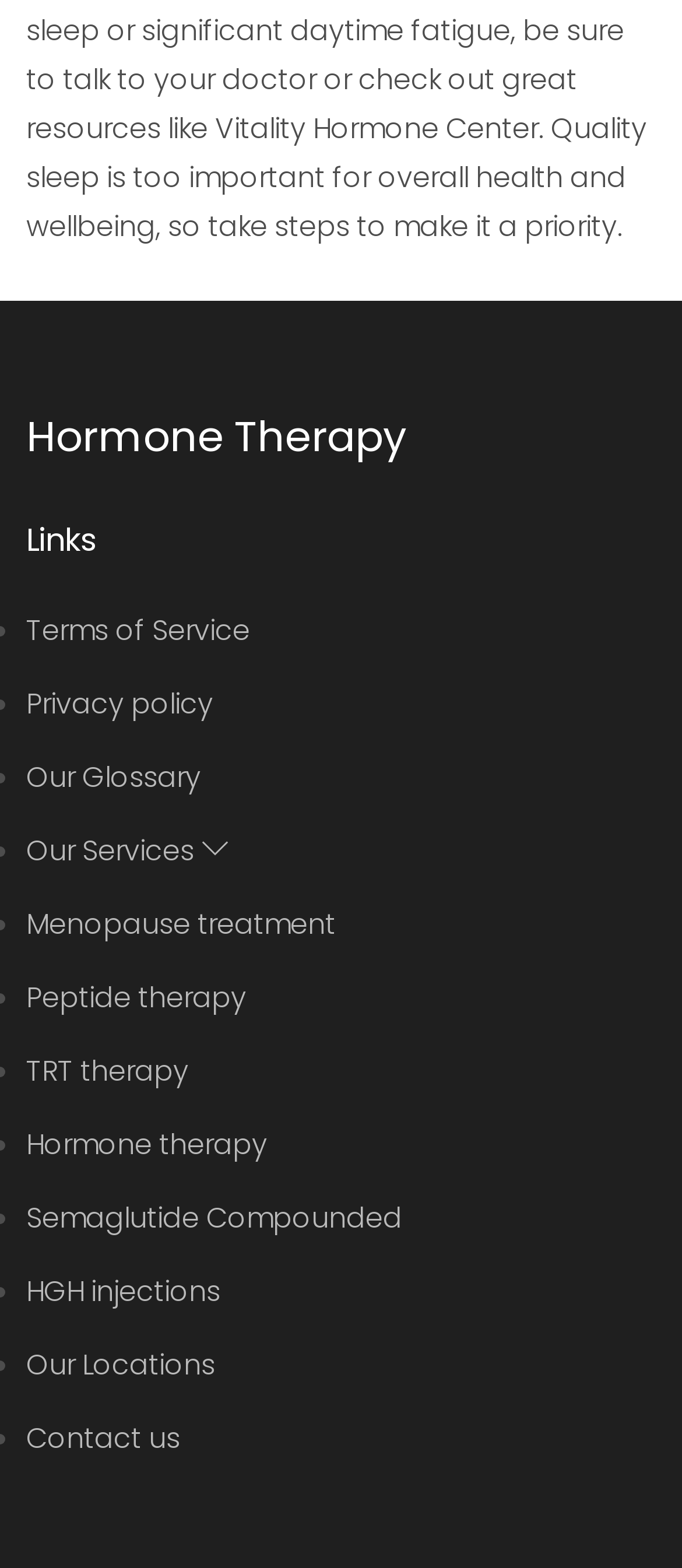Could you provide the bounding box coordinates for the portion of the screen to click to complete this instruction: "View Terms of Service"?

[0.038, 0.389, 0.367, 0.414]